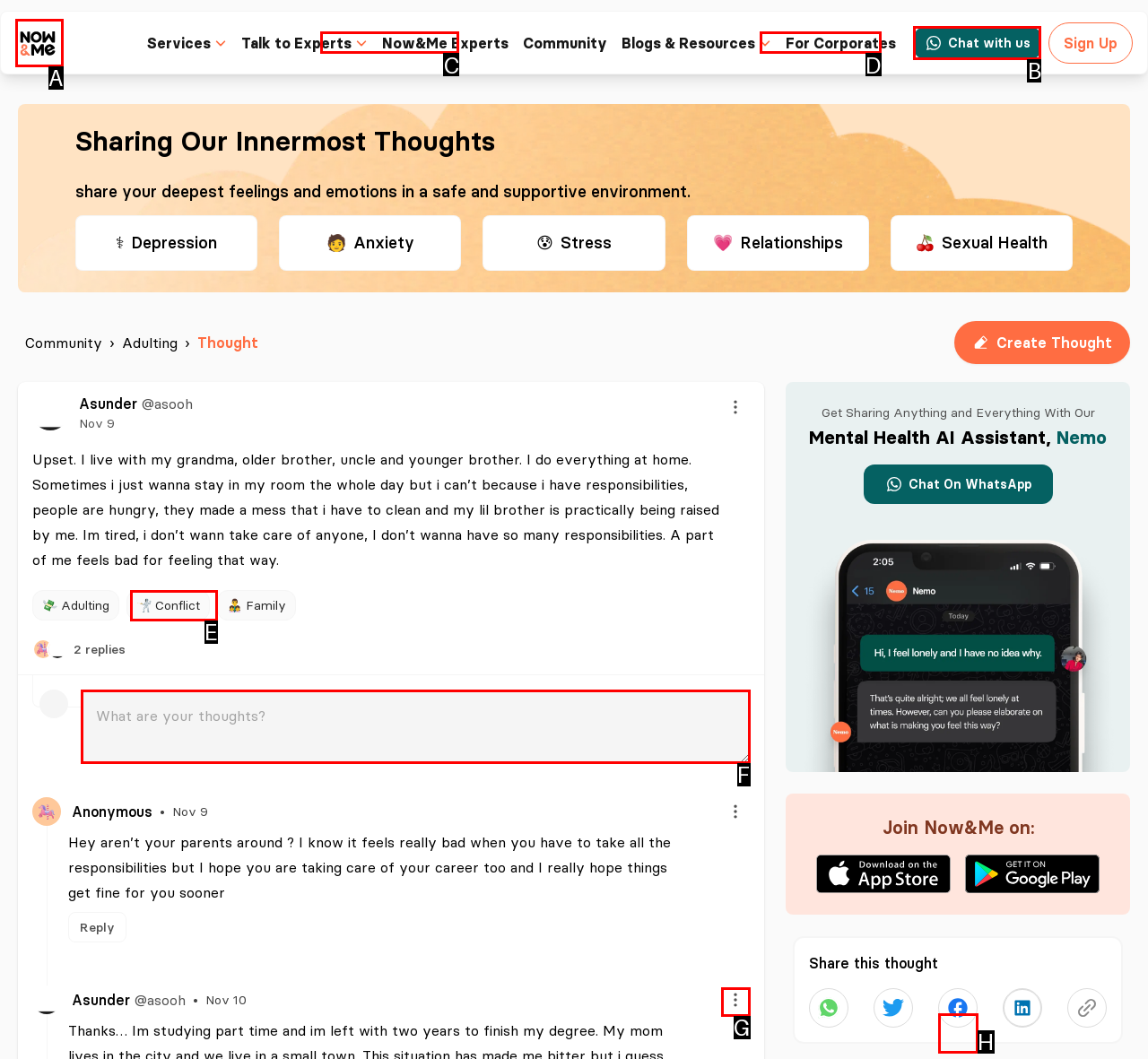Determine which option you need to click to execute the following task: Click on the 'Guided Hands' link. Provide your answer as a single letter.

None